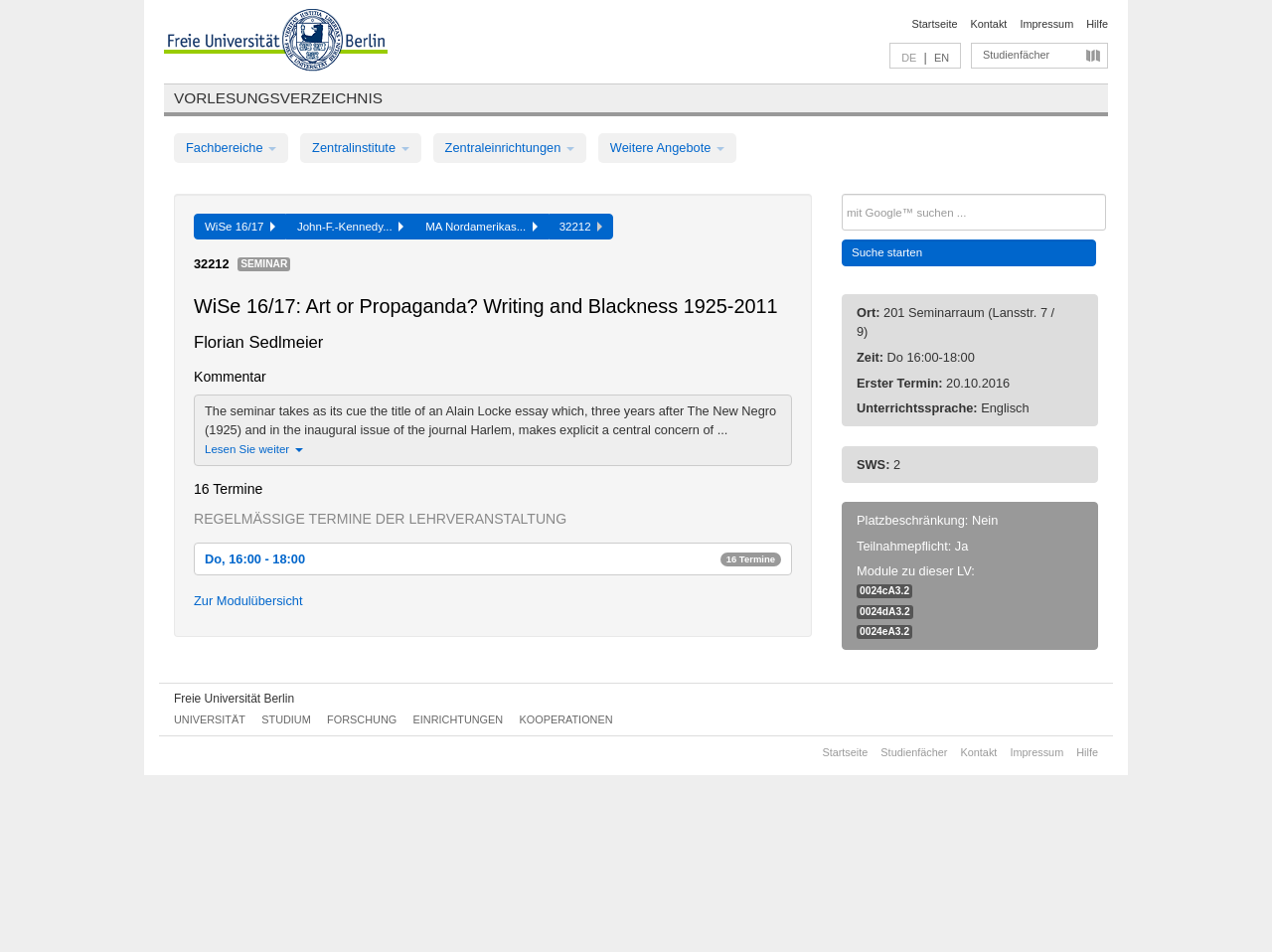Provide the bounding box coordinates in the format (top-left x, top-left y, bottom-right x, bottom-right y). All values are floating point numbers between 0 and 1. Determine the bounding box coordinate of the UI element described as: MA Nordamerikas...

[0.326, 0.224, 0.431, 0.252]